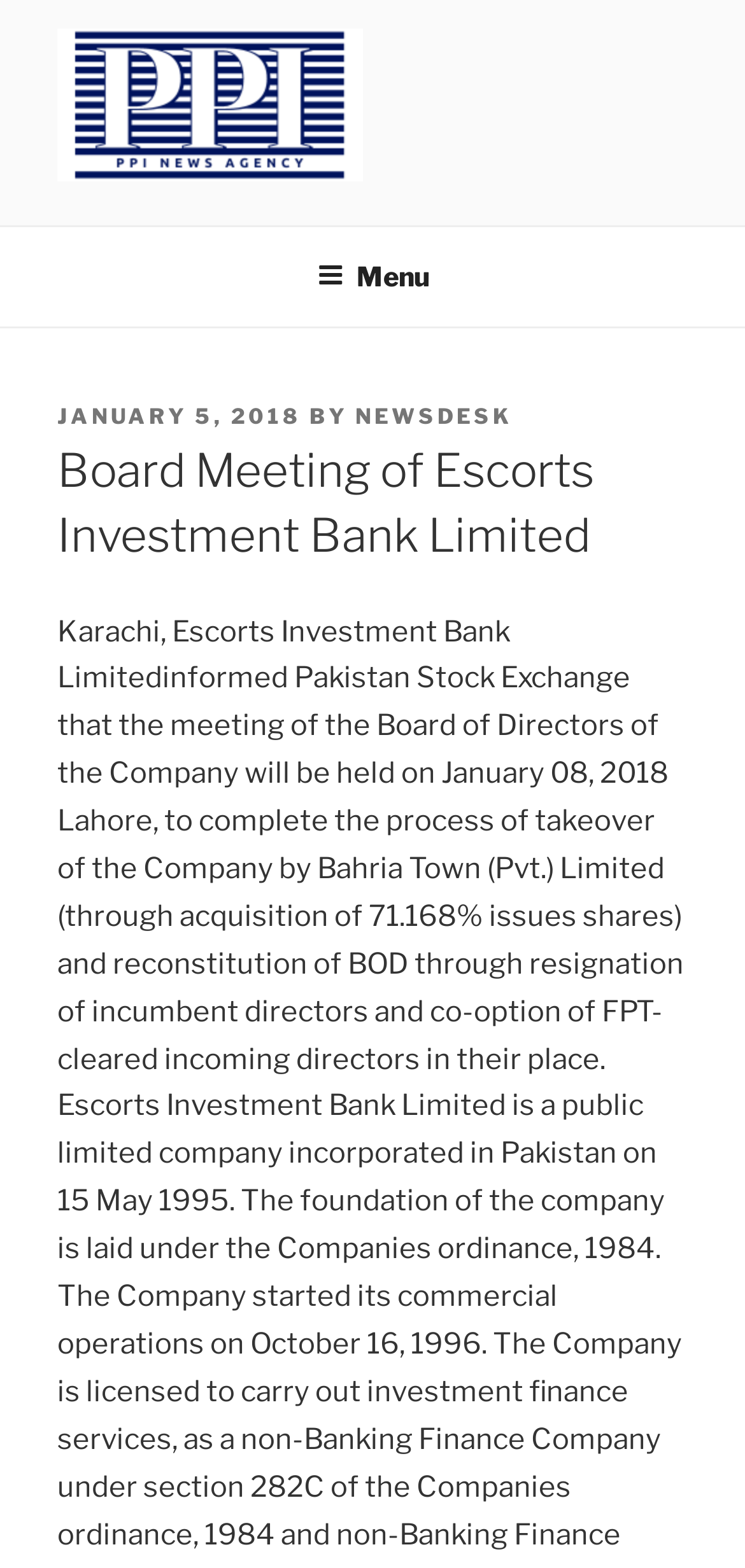Please find the bounding box coordinates in the format (top-left x, top-left y, bottom-right x, bottom-right y) for the given element description. Ensure the coordinates are floating point numbers between 0 and 1. Description: parent_node: PPI NEWS AGENCY

[0.077, 0.018, 0.526, 0.125]